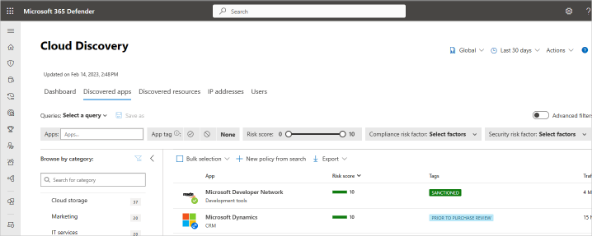Give a short answer to this question using one word or a phrase:
What is the label for Microsoft Dynamics?

REQUIRES FURTHER REVIEW